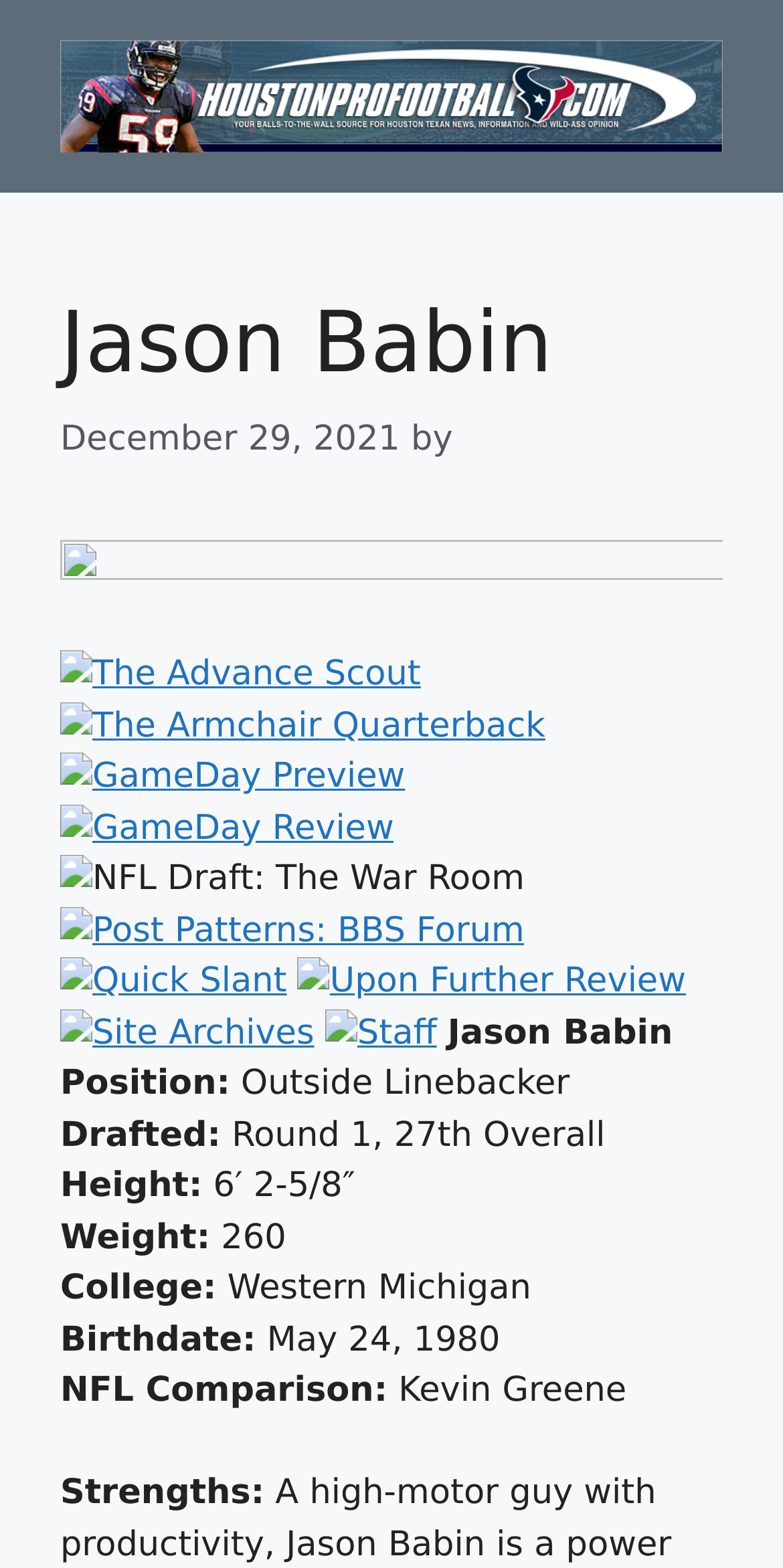Using the details in the image, give a detailed response to the question below:
What is Jason Babin's position?

I found the answer by looking at the section that lists Jason Babin's details, where it says 'Position:' followed by 'Outside Linebacker'.